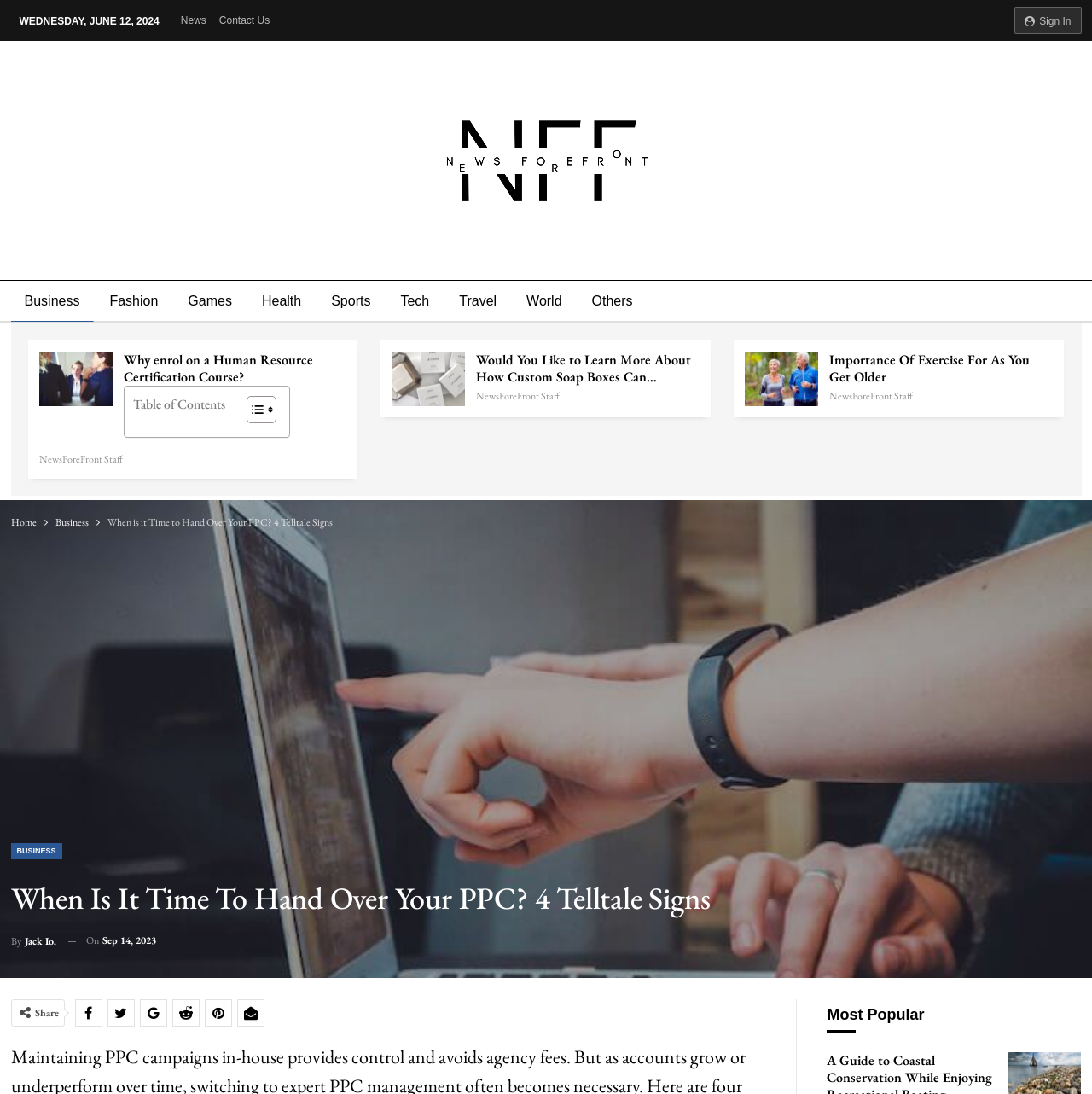Give a concise answer using one word or a phrase to the following question:
What is the category of the news article?

Business